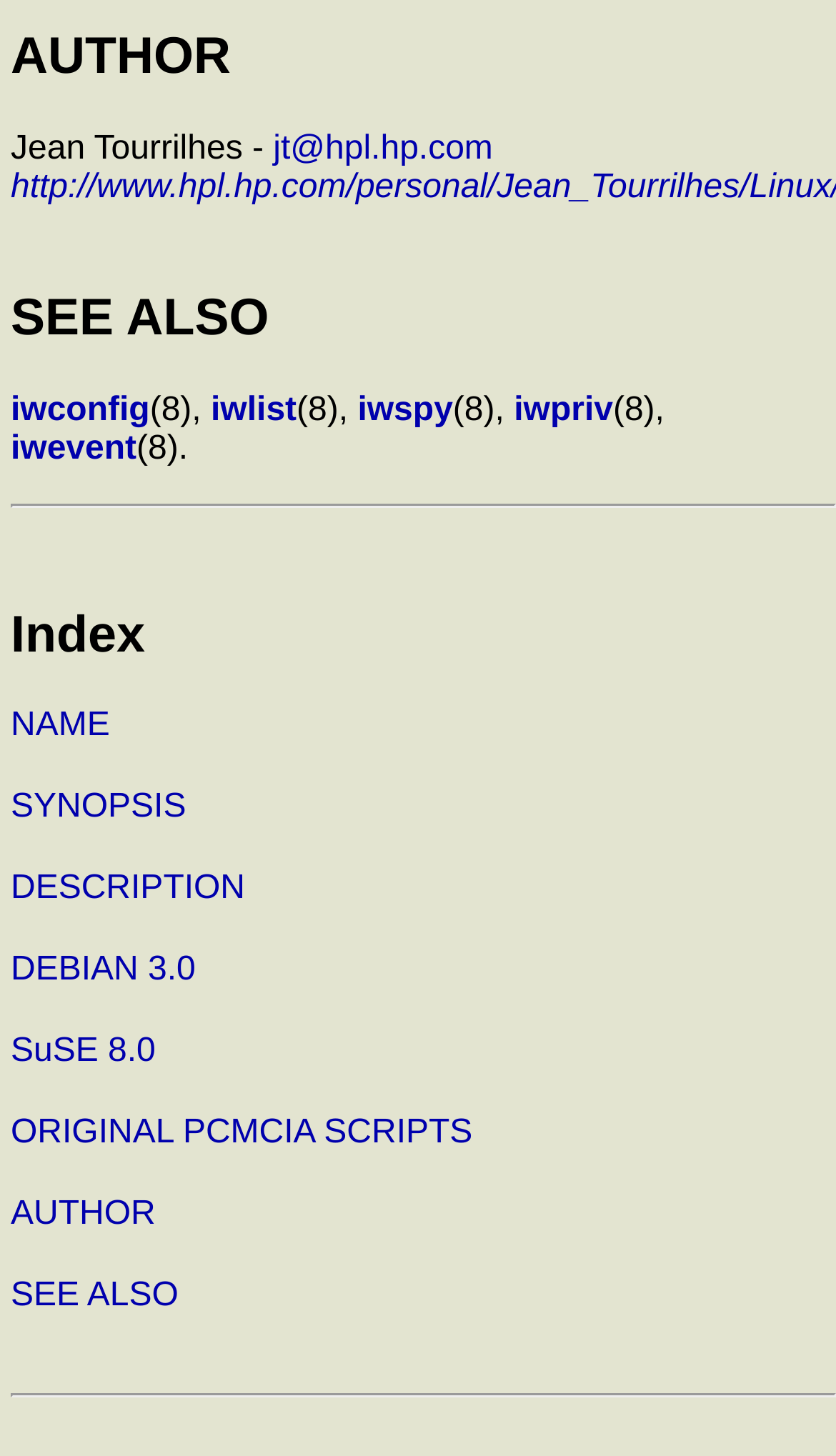Please identify the bounding box coordinates of the element on the webpage that should be clicked to follow this instruction: "View INDEX". The bounding box coordinates should be given as four float numbers between 0 and 1, formatted as [left, top, right, bottom].

[0.013, 0.416, 1.0, 0.457]